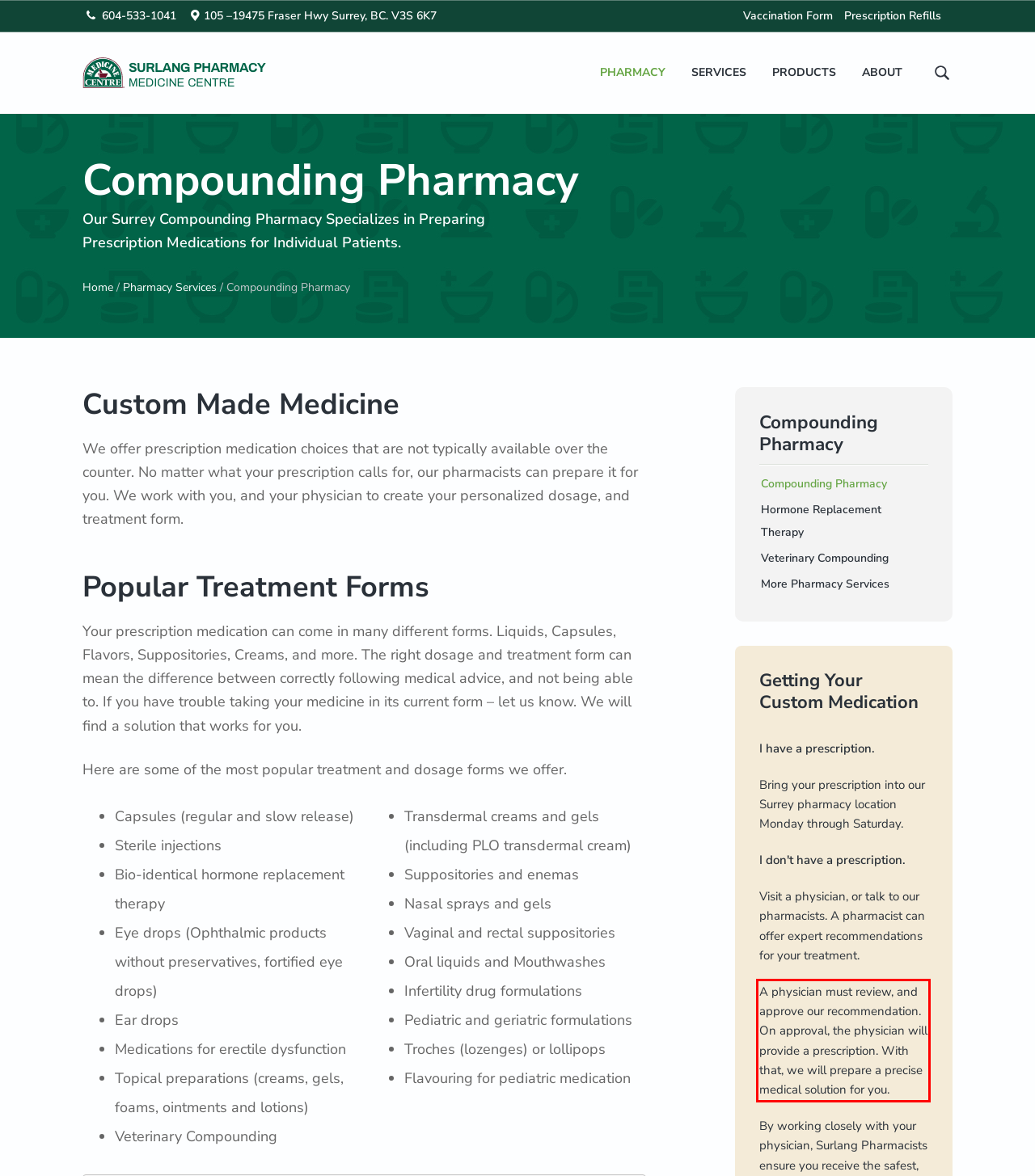Please use OCR to extract the text content from the red bounding box in the provided webpage screenshot.

A physician must review, and approve our recommendation. On approval, the physician will provide a prescription. With that, we will prepare a precise medical solution for you.